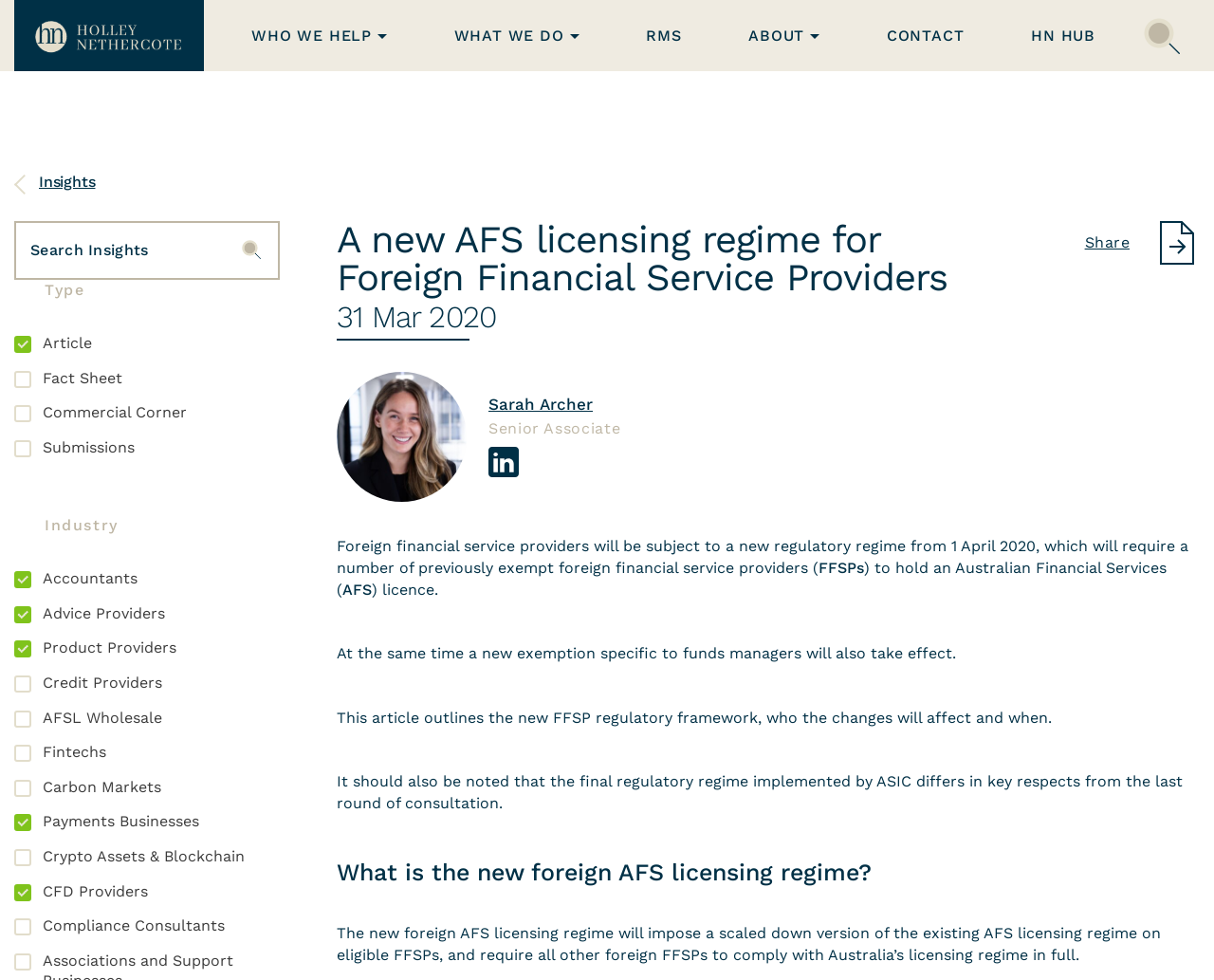Carefully examine the image and provide an in-depth answer to the question: What is the scaled-down version of the existing AFS licensing regime for?

The new foreign AFS licensing regime will impose a scaled-down version of the existing AFS licensing regime on eligible Foreign Financial Service Providers (FFSPs), as mentioned in the webpage content.